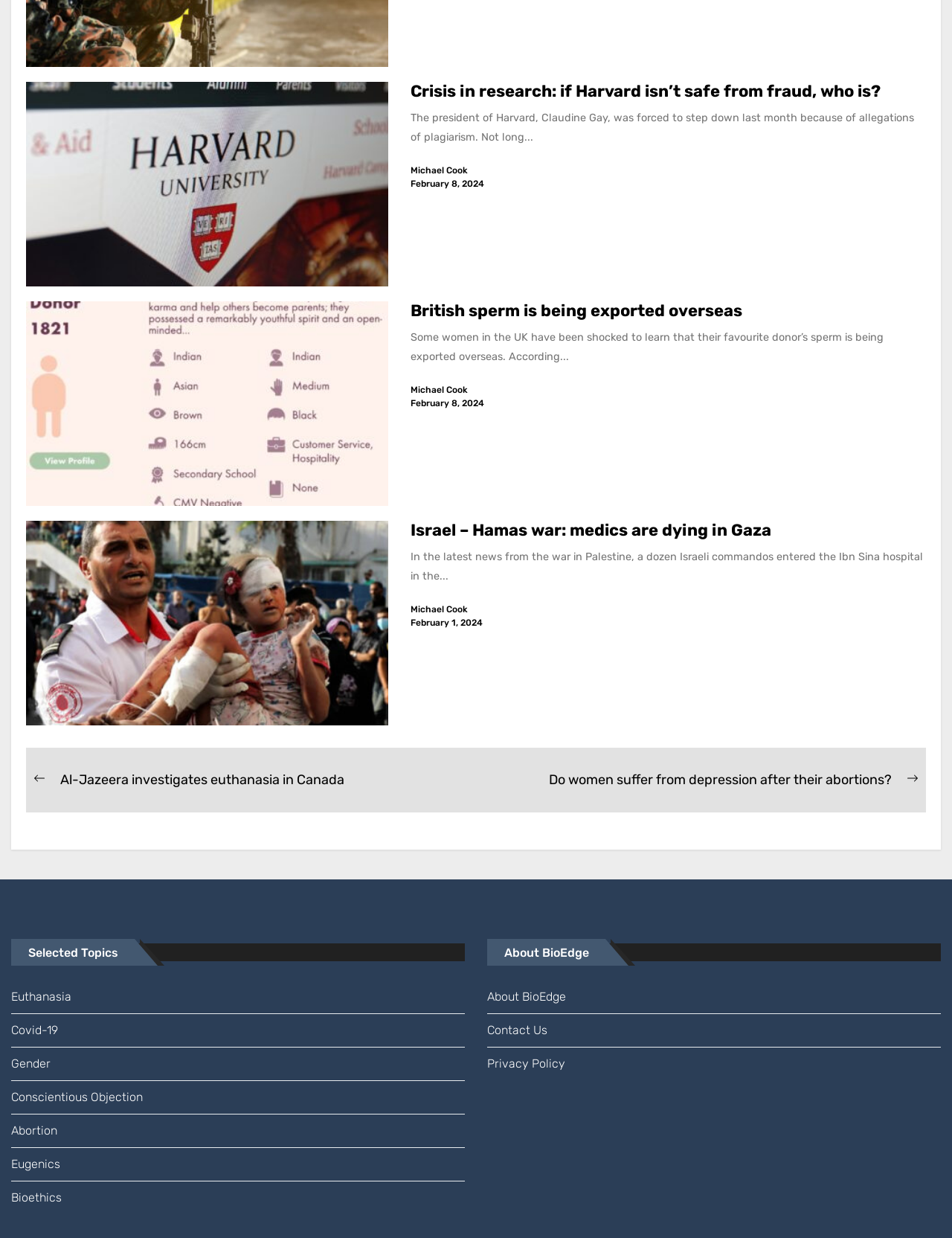Can you specify the bounding box coordinates of the area that needs to be clicked to fulfill the following instruction: "Learn more about BioEdge"?

[0.512, 0.792, 0.988, 0.818]